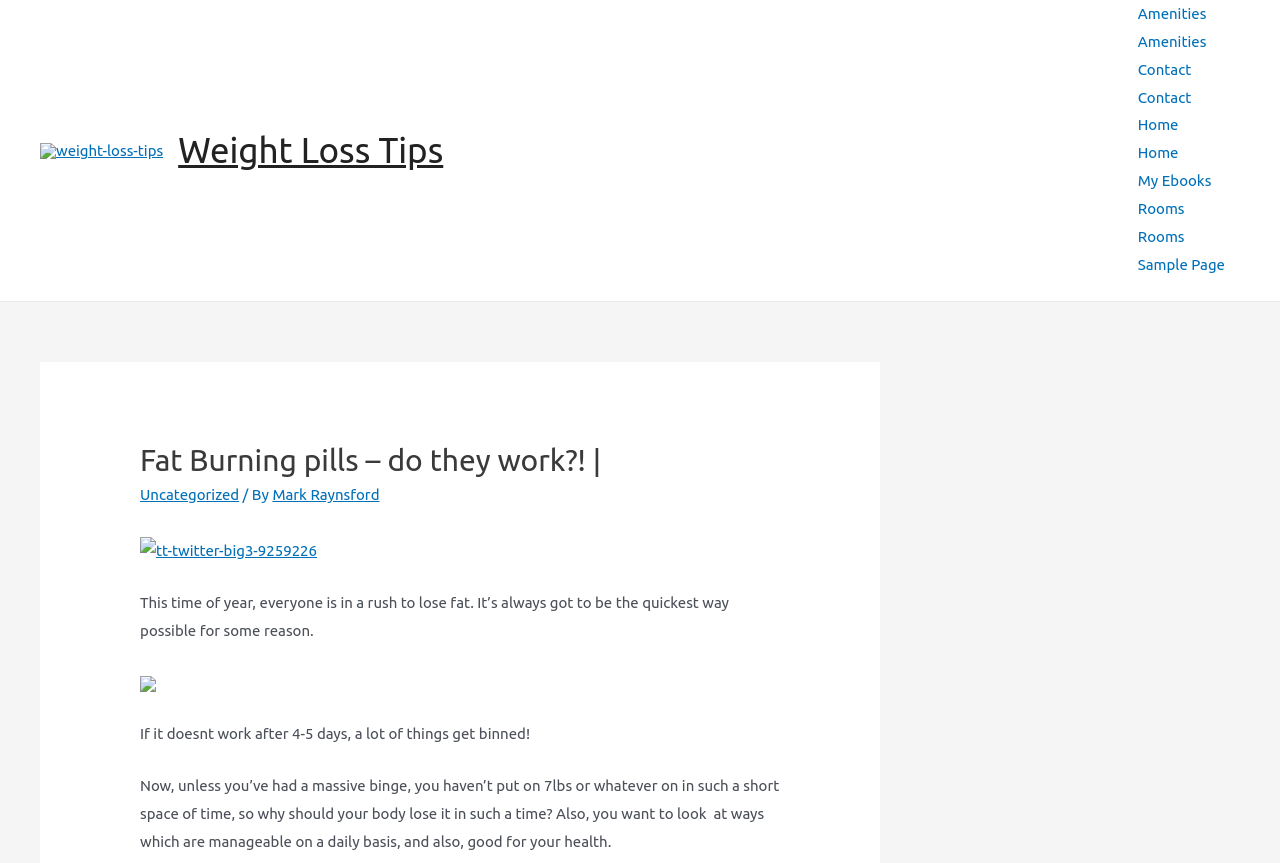Extract the main heading from the webpage content.

Fat Burning pills – do they work?! |